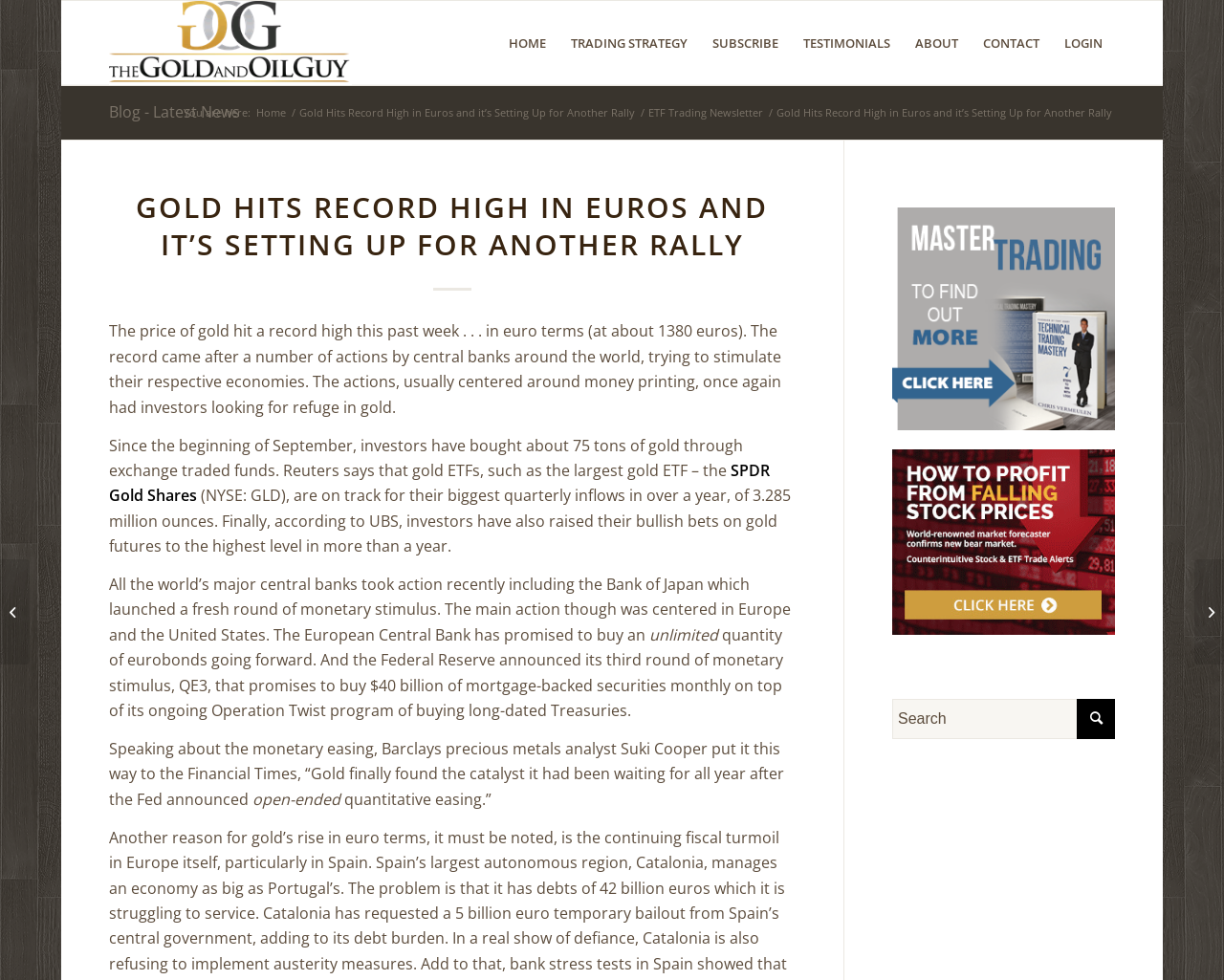Please determine the bounding box coordinates of the clickable area required to carry out the following instruction: "Click on the 'HOME' menu item". The coordinates must be four float numbers between 0 and 1, represented as [left, top, right, bottom].

[0.405, 0.001, 0.456, 0.087]